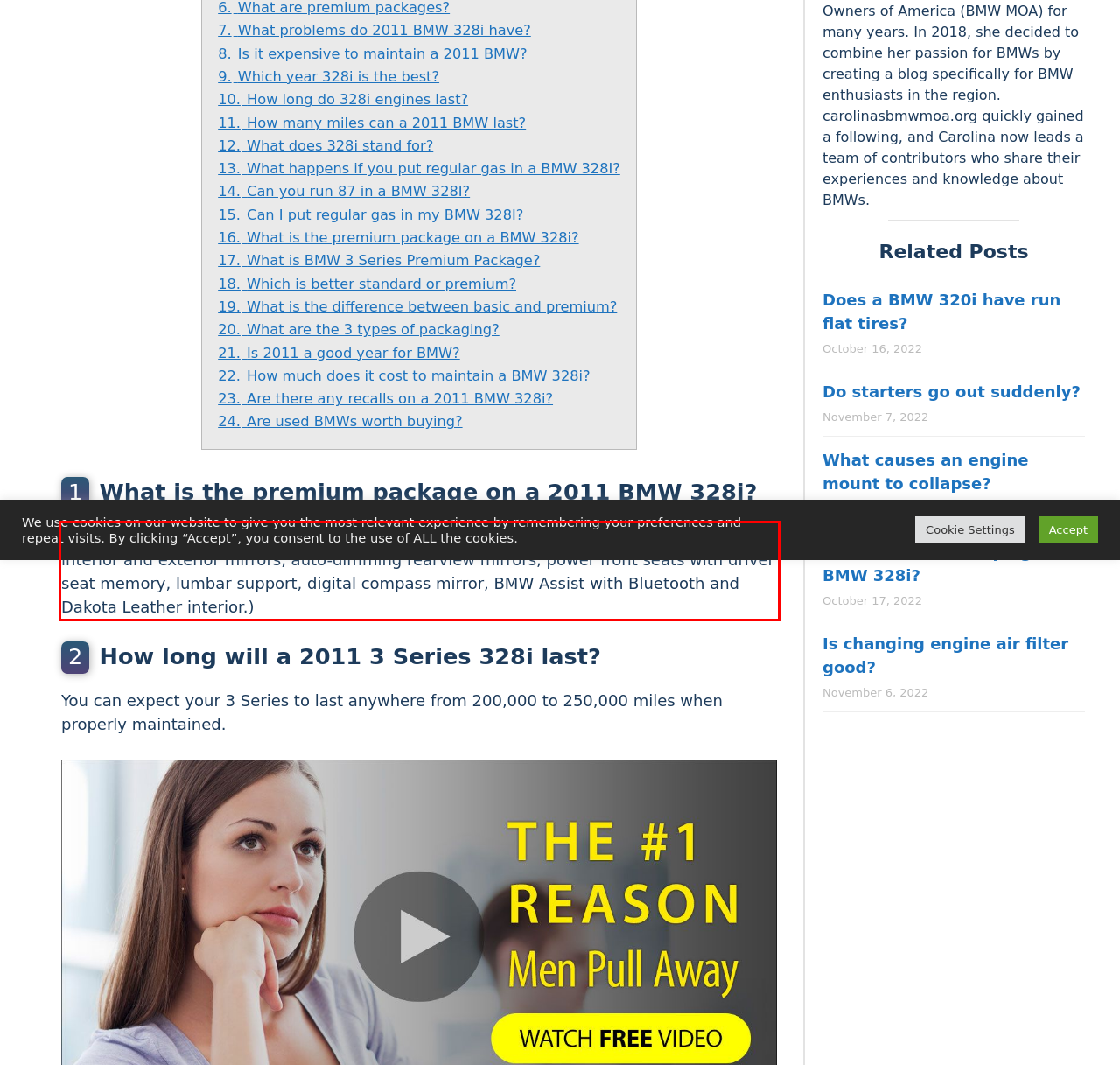Given a screenshot of a webpage with a red bounding box, please identify and retrieve the text inside the red rectangle.

Premium Package (Includes universal garage door opener, moonroof, auto-dimming interior and exterior mirrors, auto-dimming rearview mirrors, power front seats with driver seat memory, lumbar support, digital compass mirror, BMW Assist with Bluetooth and Dakota Leather interior.)